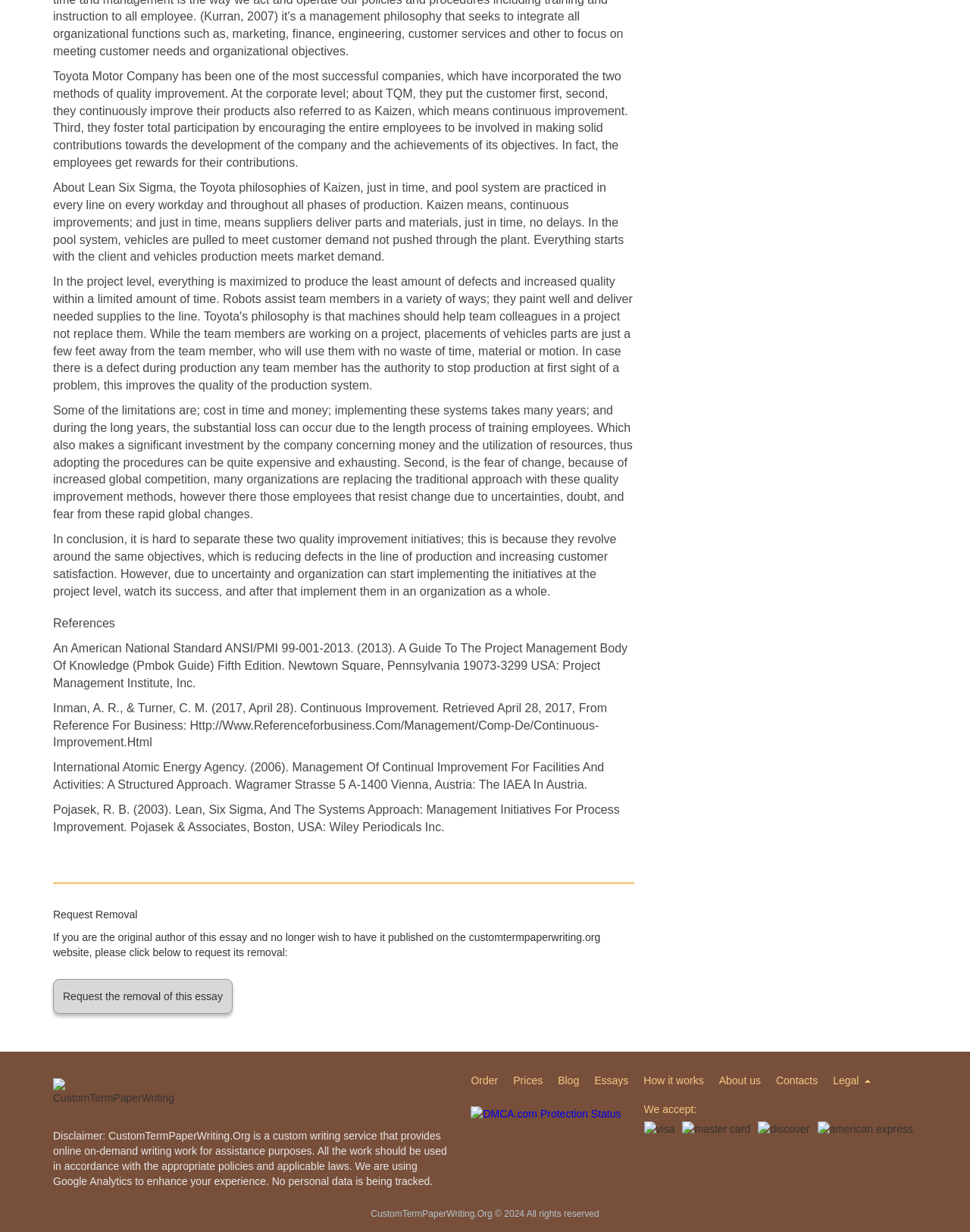Locate the bounding box coordinates of the UI element described by: "1x". Provide the coordinates as four float numbers between 0 and 1, formatted as [left, top, right, bottom].

None